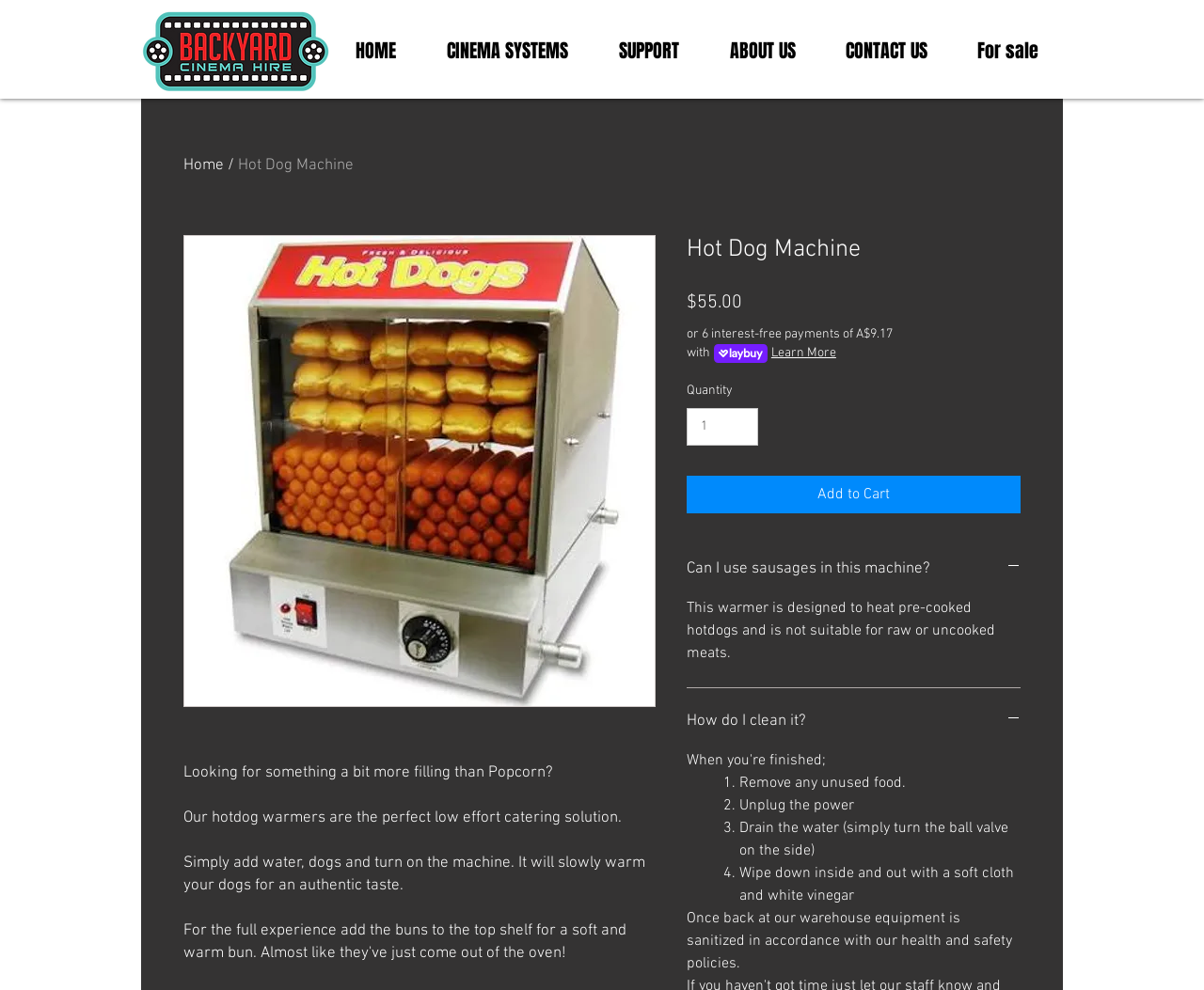Show the bounding box coordinates of the region that should be clicked to follow the instruction: "Click the 'Learn More' button."

[0.641, 0.348, 0.694, 0.367]